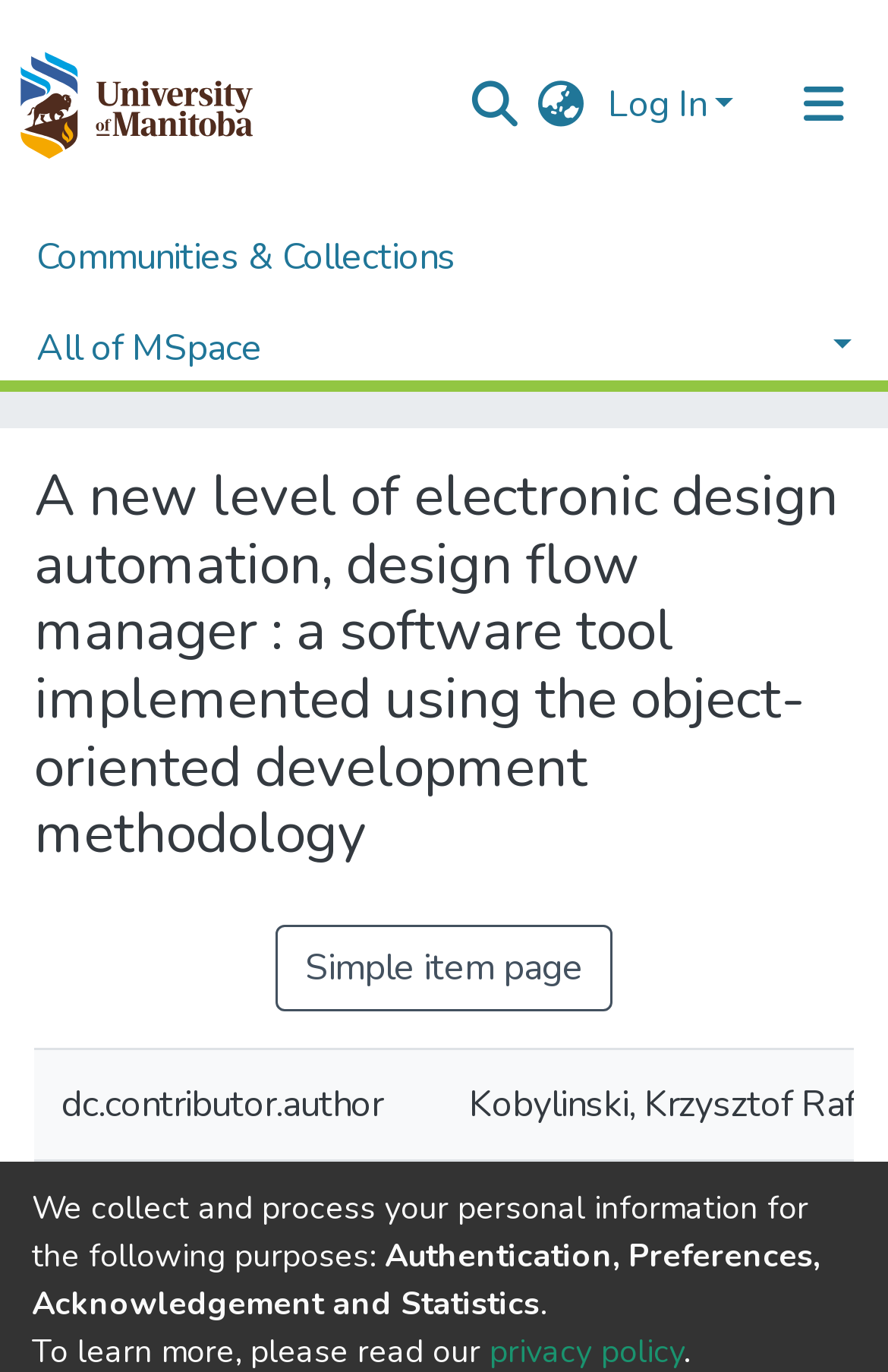Use a single word or phrase to answer this question: 
What type of content is displayed on the 'Simple item page'?

Metadata